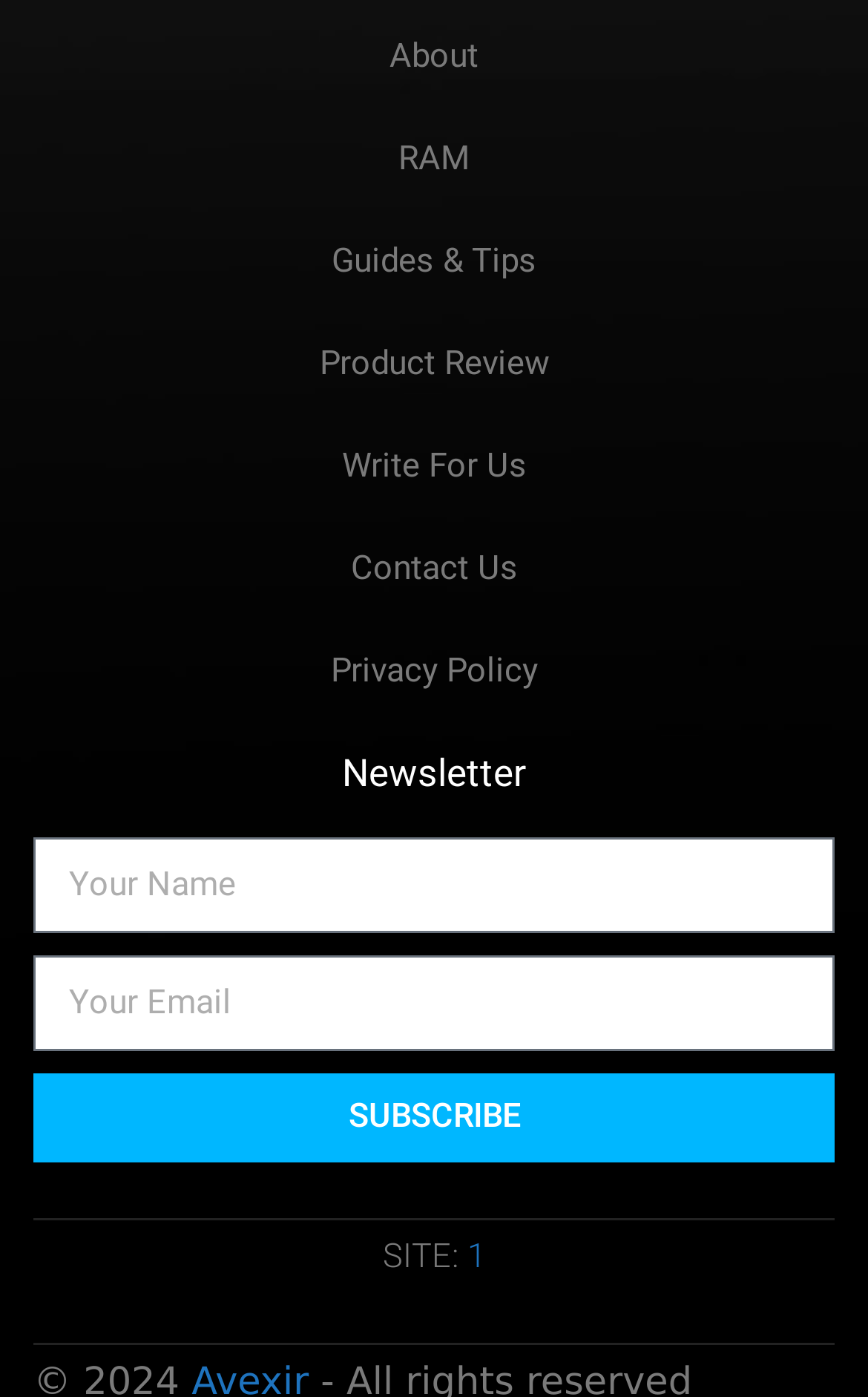Determine the bounding box coordinates of the section to be clicked to follow the instruction: "Browse Network security-related jobs". The coordinates should be given as four float numbers between 0 and 1, formatted as [left, top, right, bottom].

None